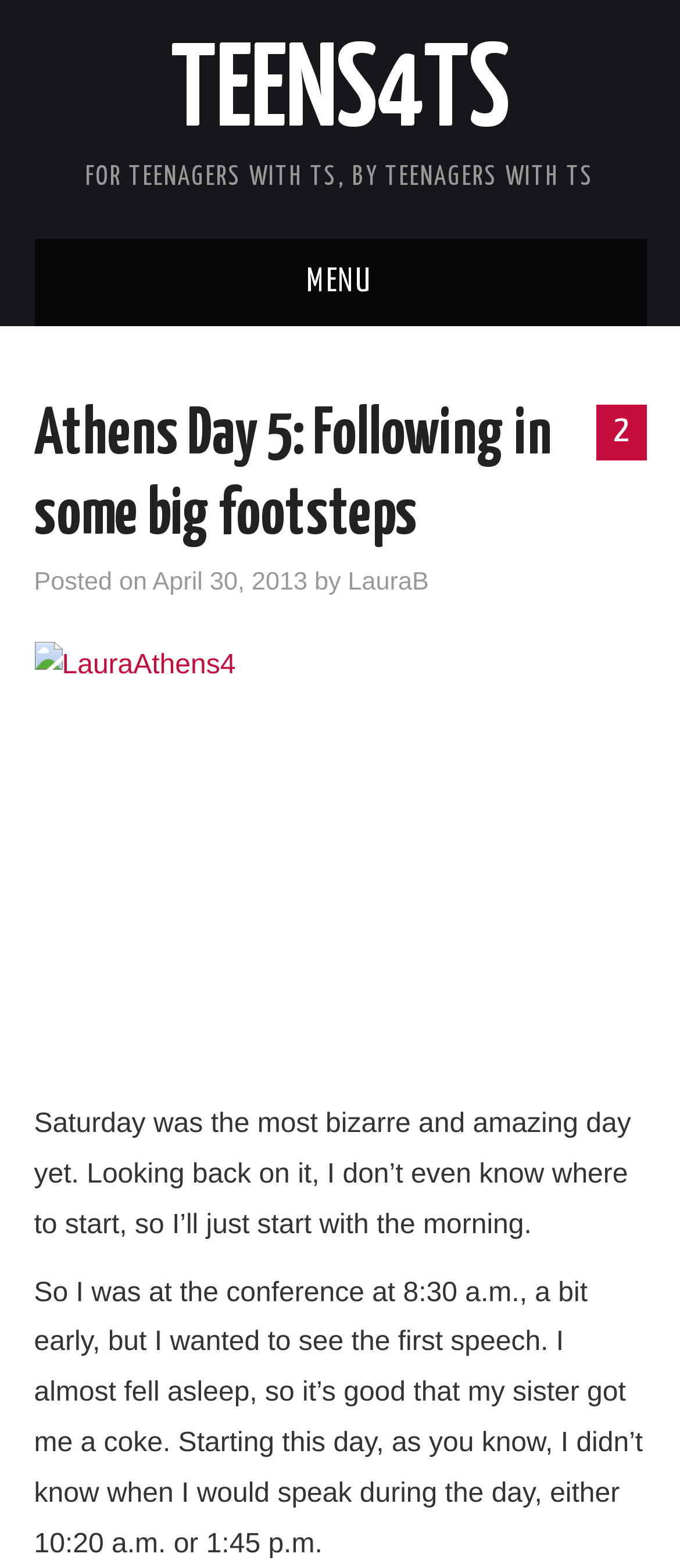Provide a one-word or short-phrase response to the question:
What did the author's sister get for them?

a coke